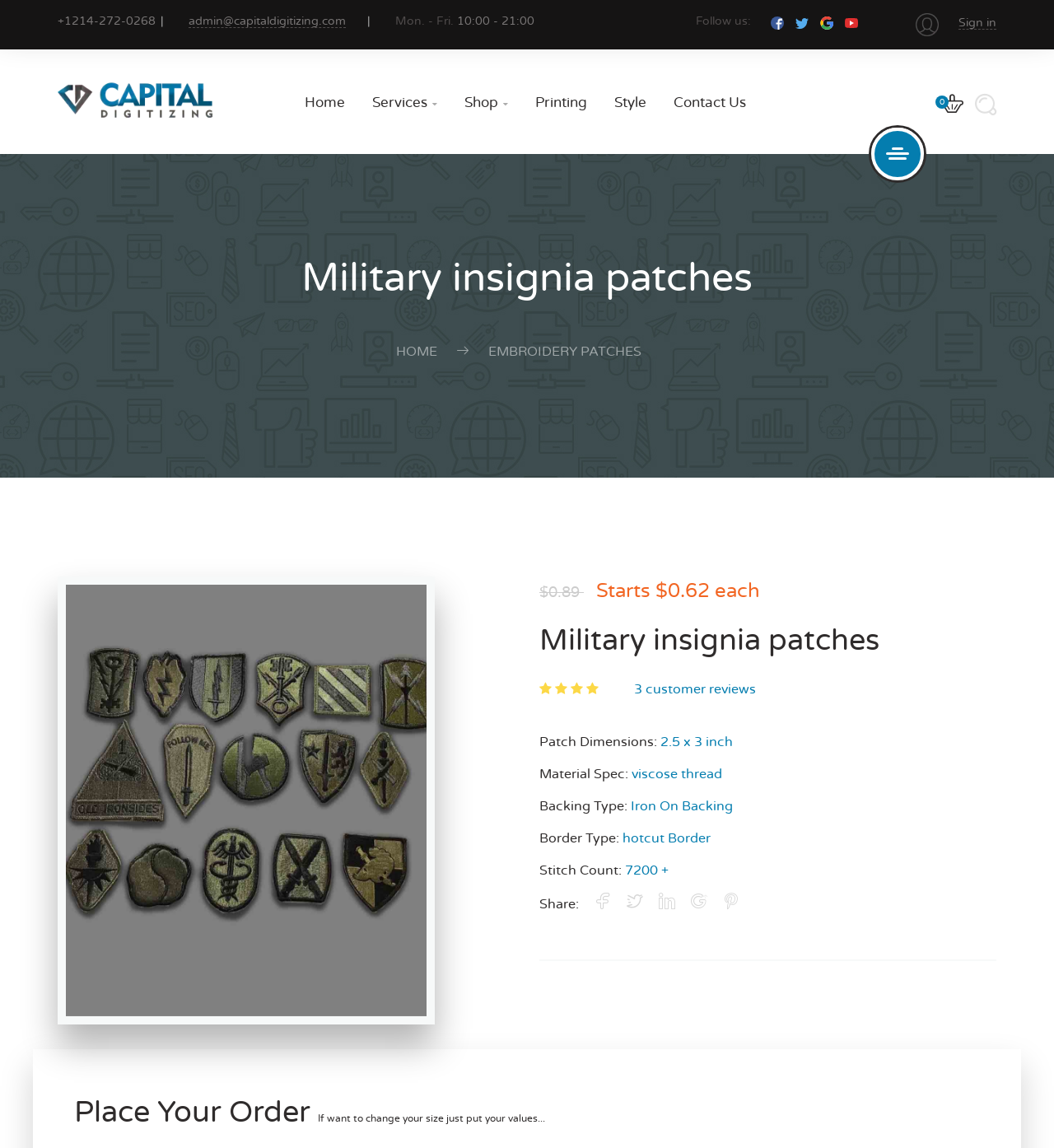What is the price of the military insignia patches?
Answer the question with as much detail as possible.

I found the price by looking at the product information section, where the prices are usually displayed. The price is written in a static text element as '$0.89', and there is also a note that the price starts at $0.62 each.